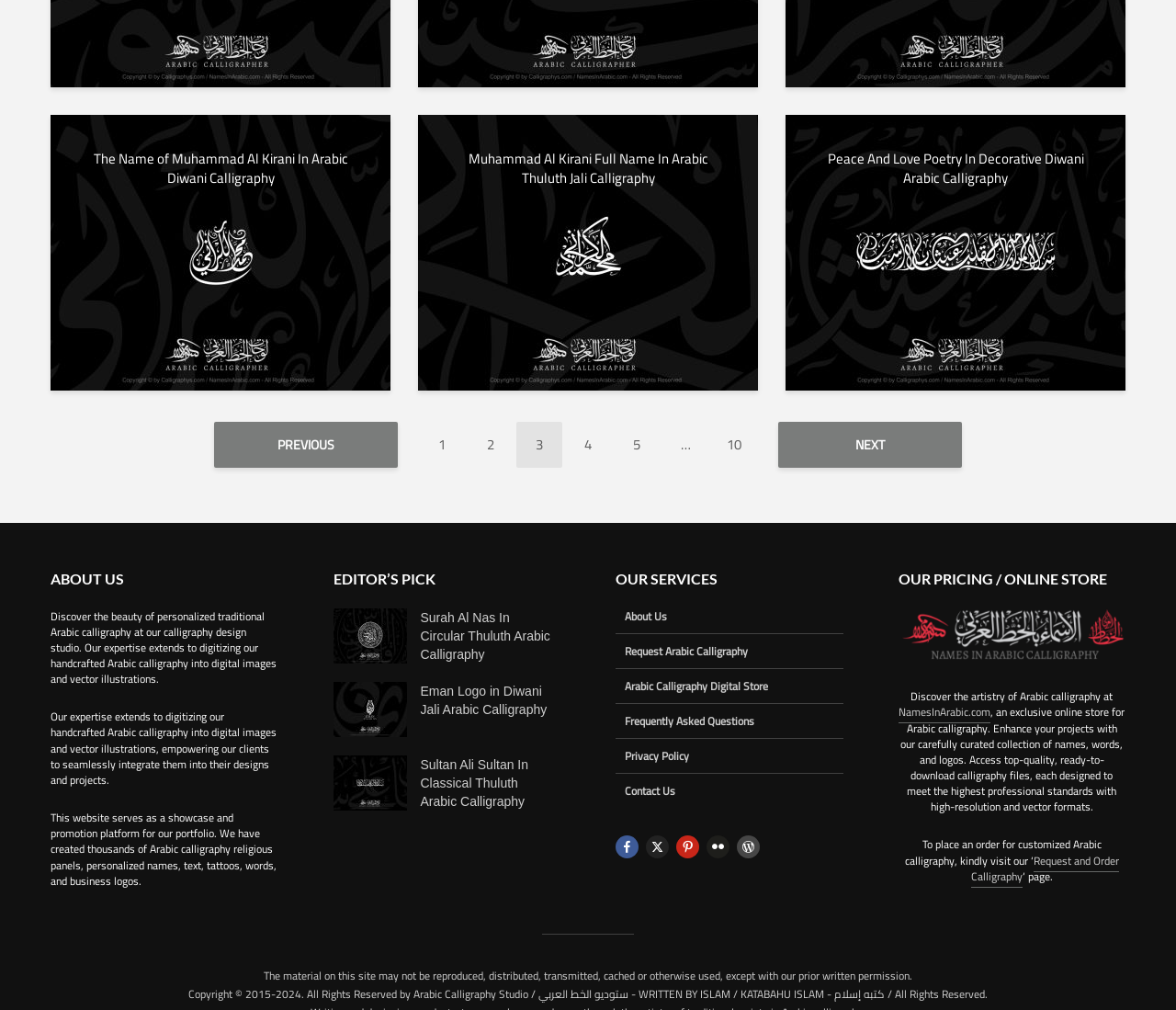Identify the bounding box coordinates of the area you need to click to perform the following instruction: "Visit the 'NamesInArabic.com' online store".

[0.764, 0.695, 0.842, 0.716]